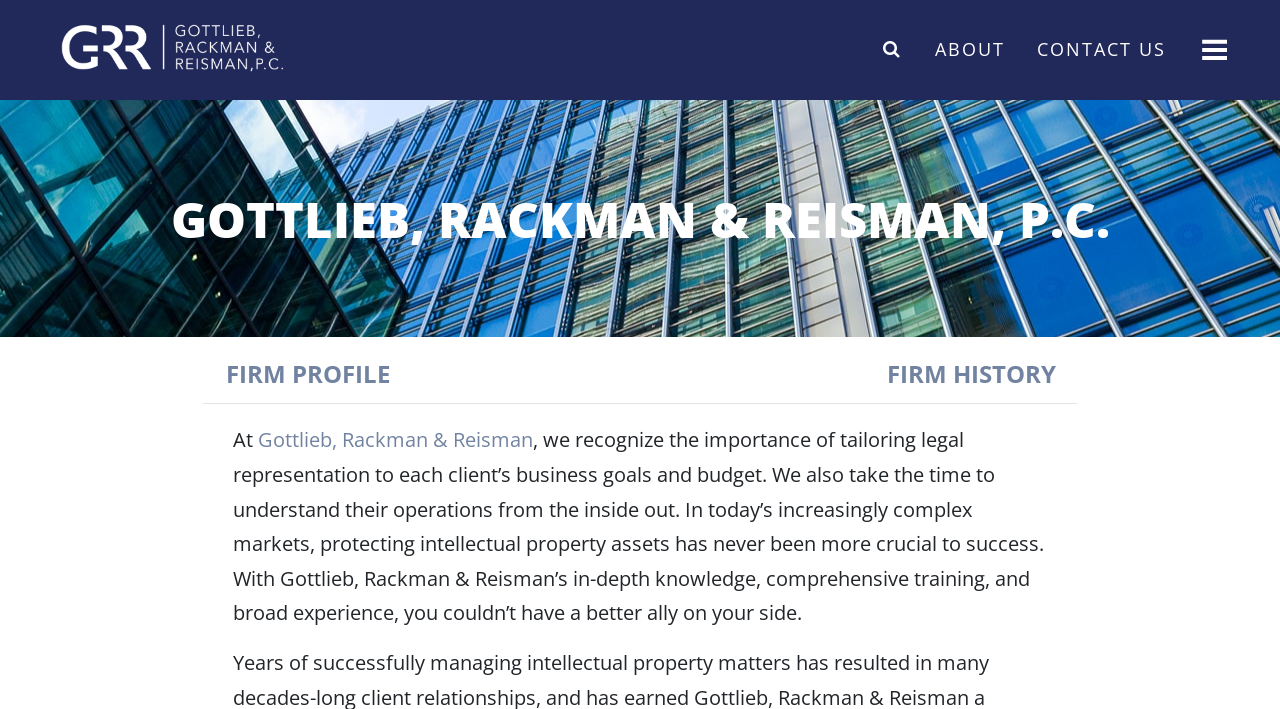Please determine the bounding box coordinates of the element's region to click in order to carry out the following instruction: "Click on CONTACT US". The coordinates should be four float numbers between 0 and 1, i.e., [left, top, right, bottom].

[0.81, 0.041, 0.911, 0.096]